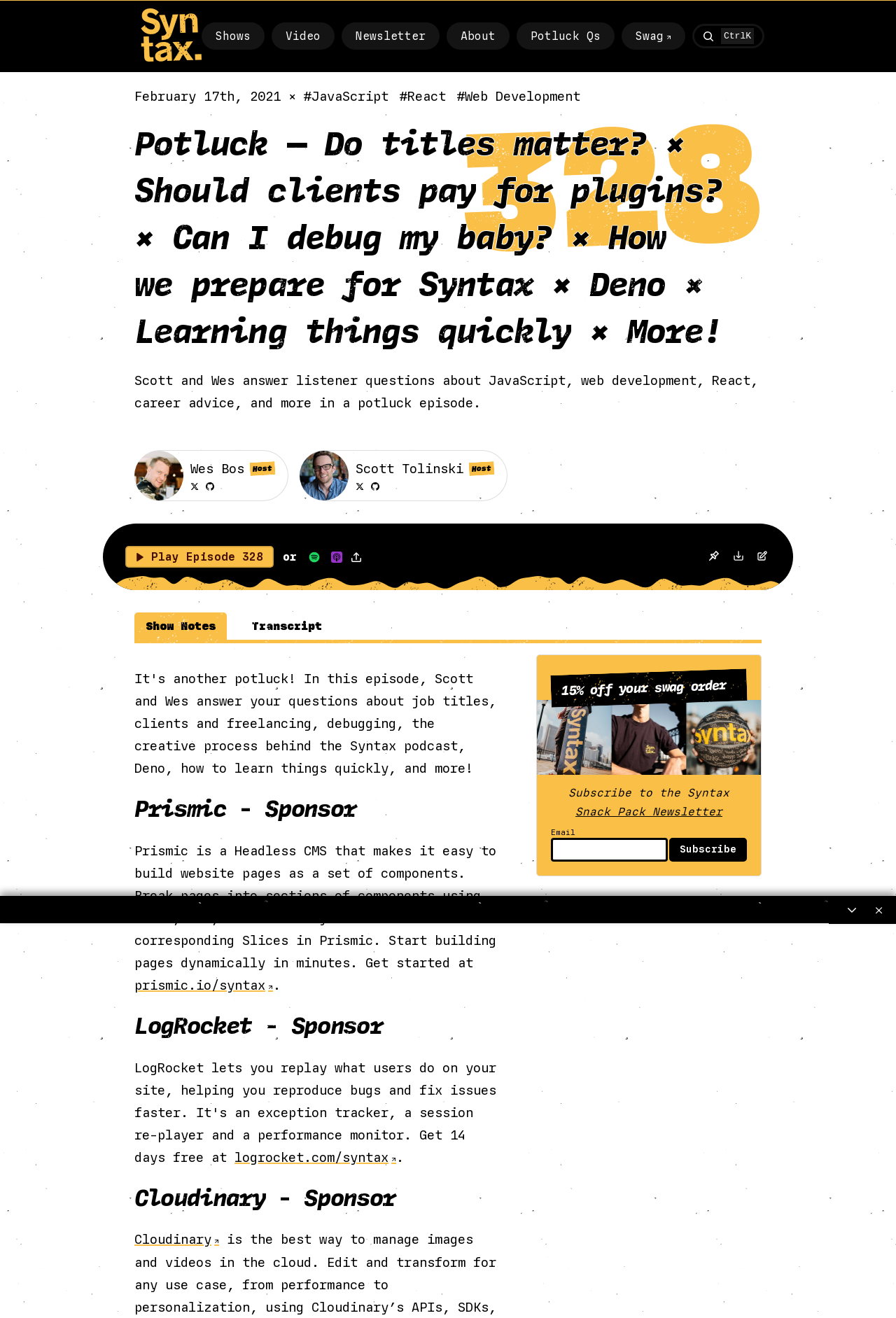Please identify the bounding box coordinates of the area that needs to be clicked to follow this instruction: "Play Episode 328".

[0.14, 0.414, 0.306, 0.431]